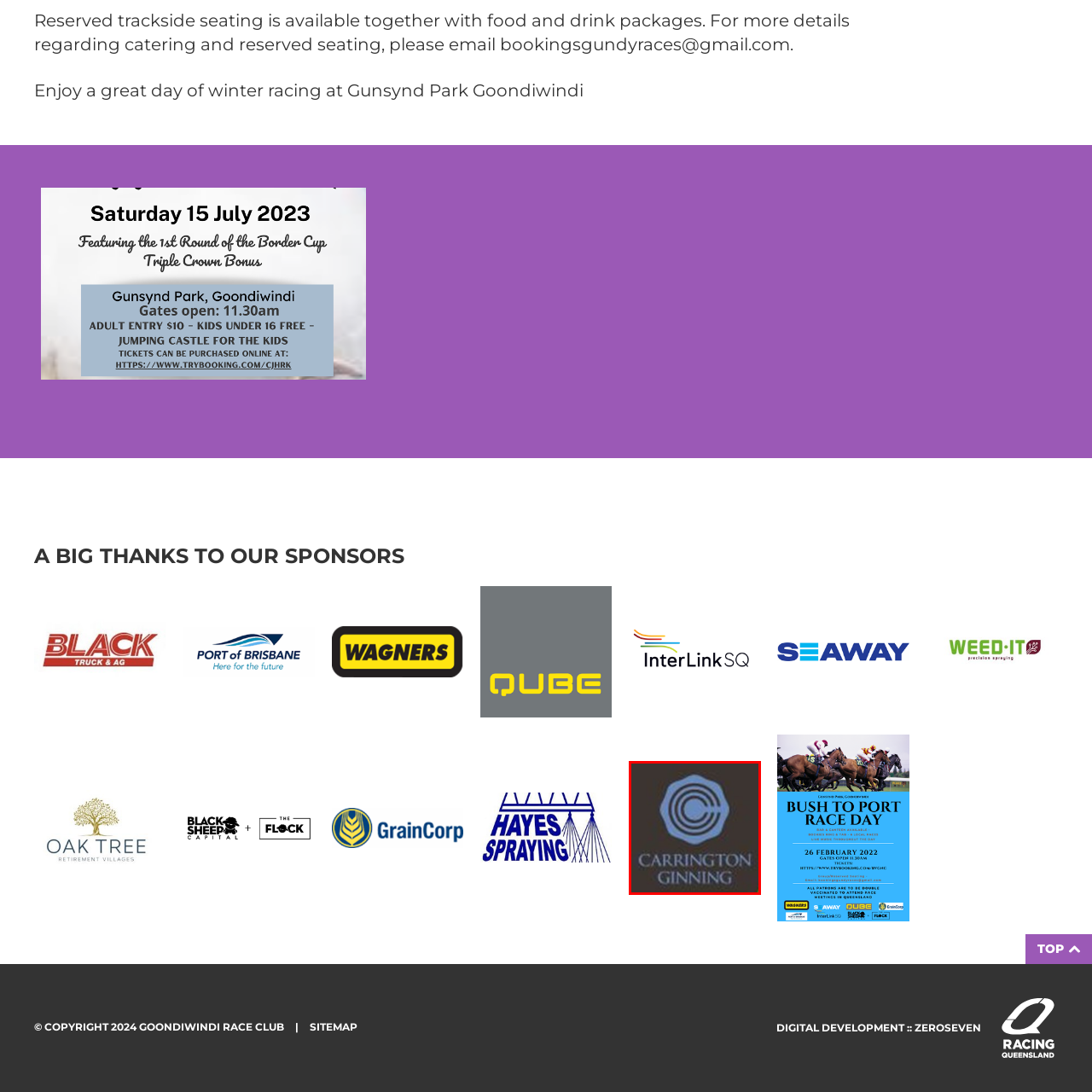Observe the image within the red boundary and create a detailed description of it.

The image showcases the logo for Carrington Ginning, prominently displayed in blue against a dark background. The design features a stylized letter "C" encircled within a geometric shape, symbolizing the brand's identity. Below the emblem, the name "CARRINGTON GINNING" is presented in a bold, modern font, reinforcing the company's professional image. This logo is part of a larger collection that celebrates the sponsors of the Gunsynd Park Goondiwindi winter racing event, highlighting their support and contribution to the local community.